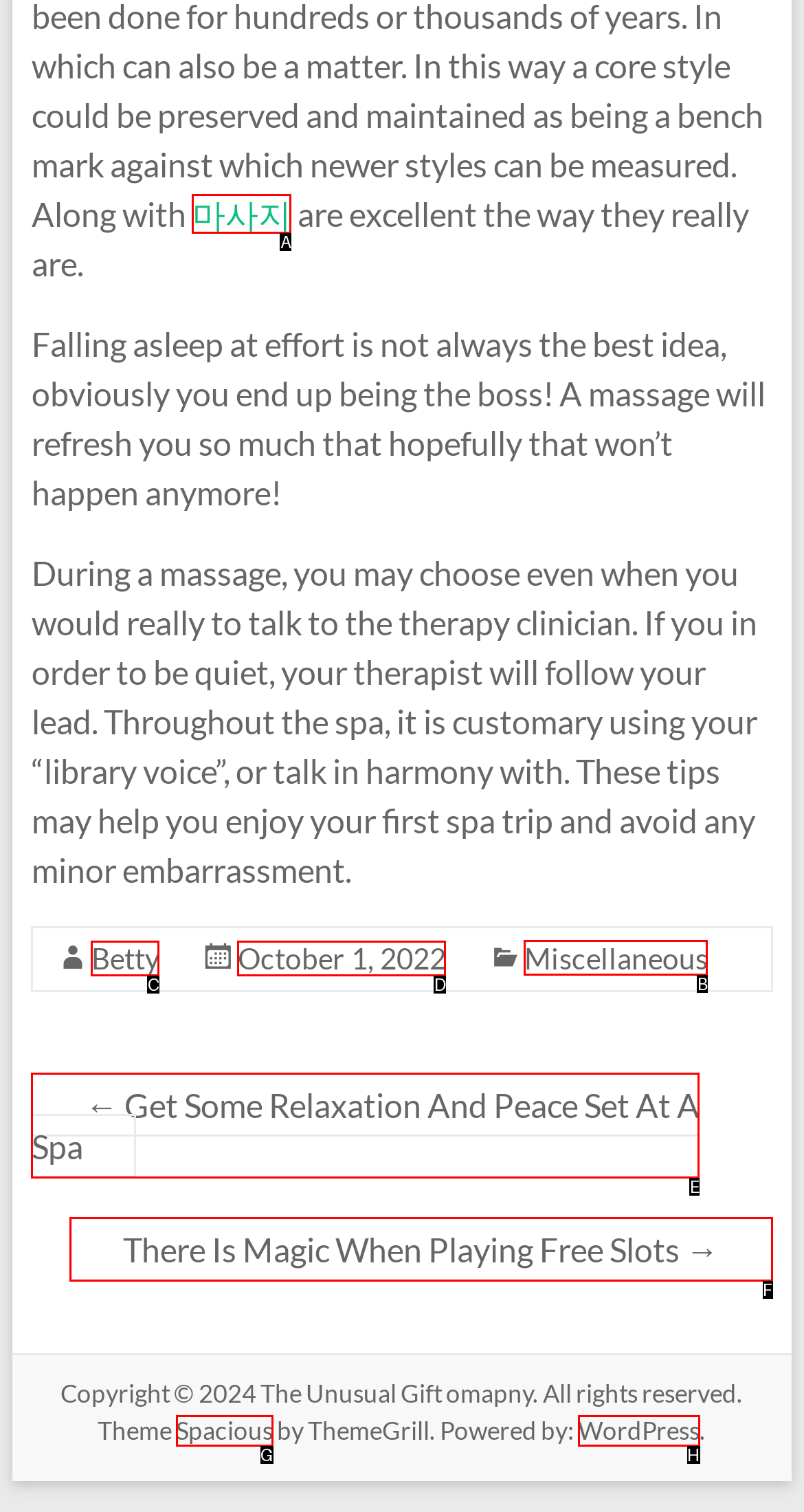Which UI element's letter should be clicked to achieve the task: go to Miscellaneous page
Provide the letter of the correct choice directly.

B